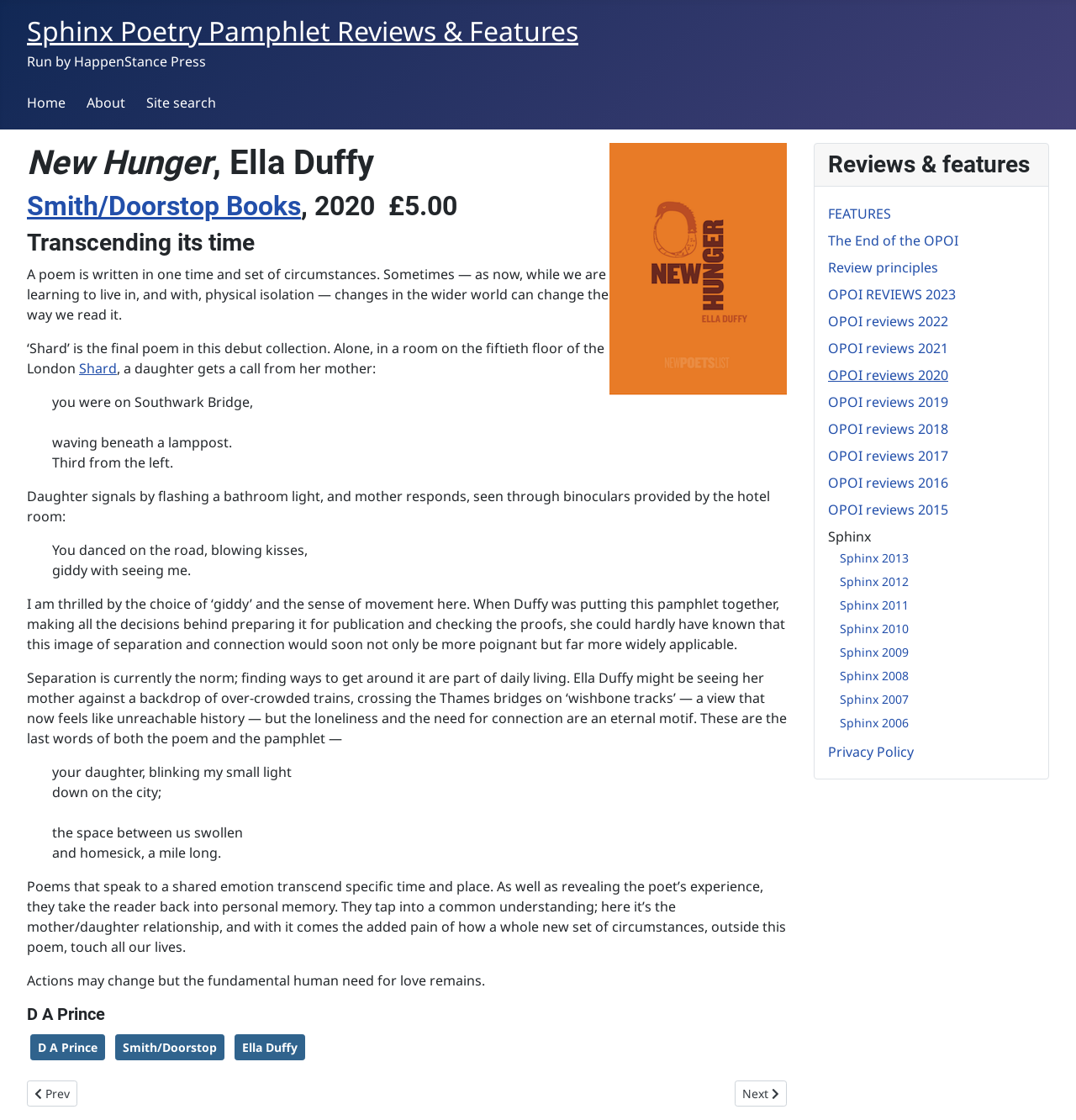Generate an in-depth caption that captures all aspects of the webpage.

This webpage is a review of Ella Duffy's poetry pamphlet "New Hunger" published by Smith/Doorstop Books in 2020. The review is written by D A Prince and is part of the Sphinx Poetry Pamphlet Reviews & Features section.

At the top of the page, there are several links to other sections of the website, including "Sphinx Poetry Pamphlet Reviews & Features", "Home", "About", and "Site search". Below these links, there is a main section that contains the review.

The review starts with a description of the pamphlet's cover, which features a bright orange jacket with the title "New Hunger" in huge thick caps, accompanied by an image of a snake with its tail in its mouth. The author's name is written in small caps below the title.

The review then discusses the poem "Shard", which is the final poem in the collection. The poem describes a daughter getting a call from her mother while she is on the fiftieth floor of a London hotel, and the mother's attempts to connect with her daughter despite physical isolation. The reviewer praises the poem's ability to transcend its time and place, tapping into a common understanding of the mother-daughter relationship.

The review also mentions the themes of separation, loneliness, and the need for connection, which are particularly relevant in the current time of physical isolation. The reviewer notes that the poem's use of language, such as the choice of the word "giddy", adds to its emotional impact.

At the bottom of the page, there are links to other reviews and features on the website, including reviews of other poetry pamphlets and articles on poetry. There is also a link to the reviewer's profile and a link to the publisher's website.